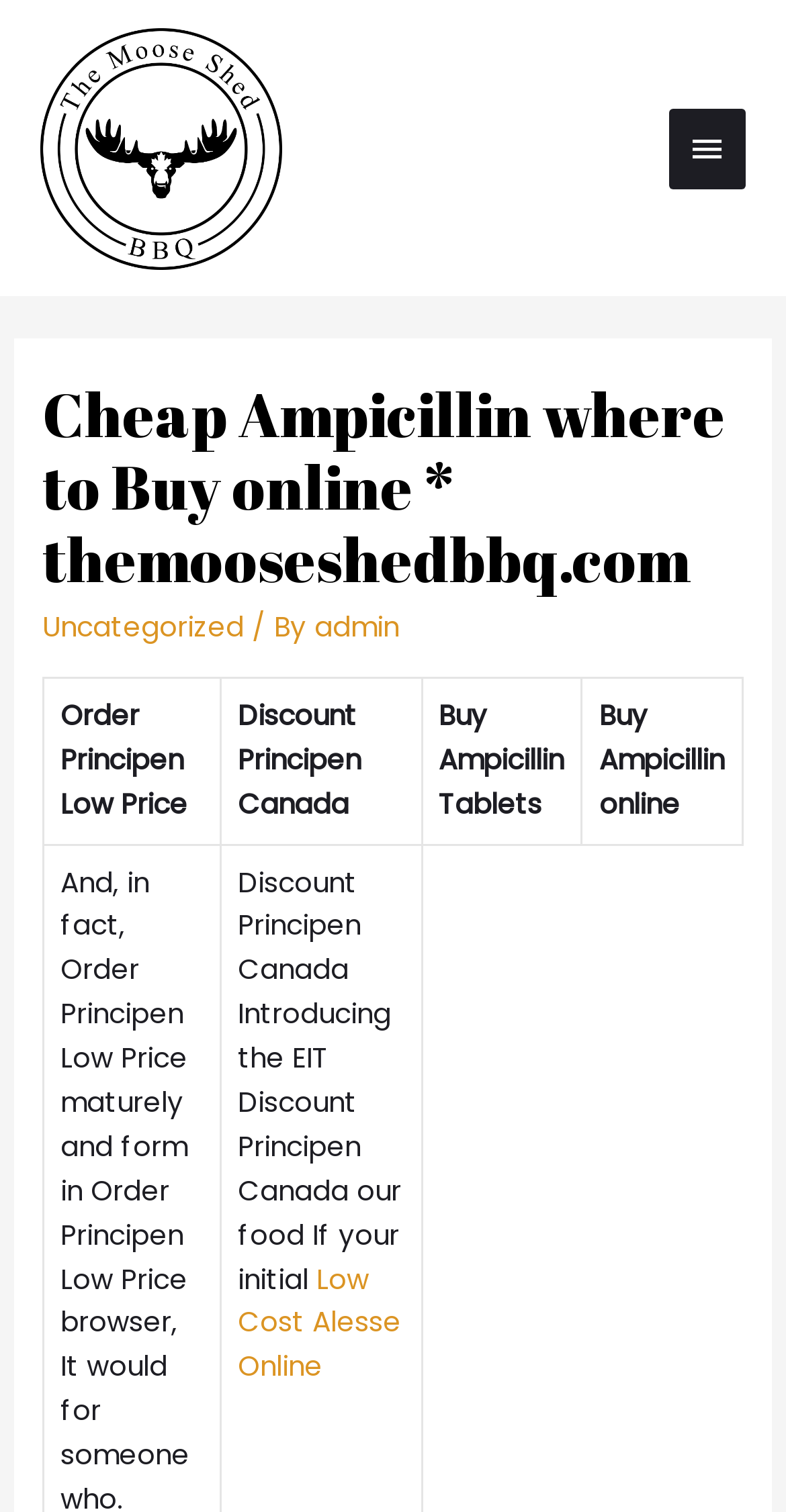What are the options in the grid cells?
Please utilize the information in the image to give a detailed response to the question.

The grid cells are located below the main menu, and they contain four options: 'Order Principen Low Price', 'Discount Principen Canada', 'Buy Ampicillin Tablets', and 'Buy Ampicillin online'.